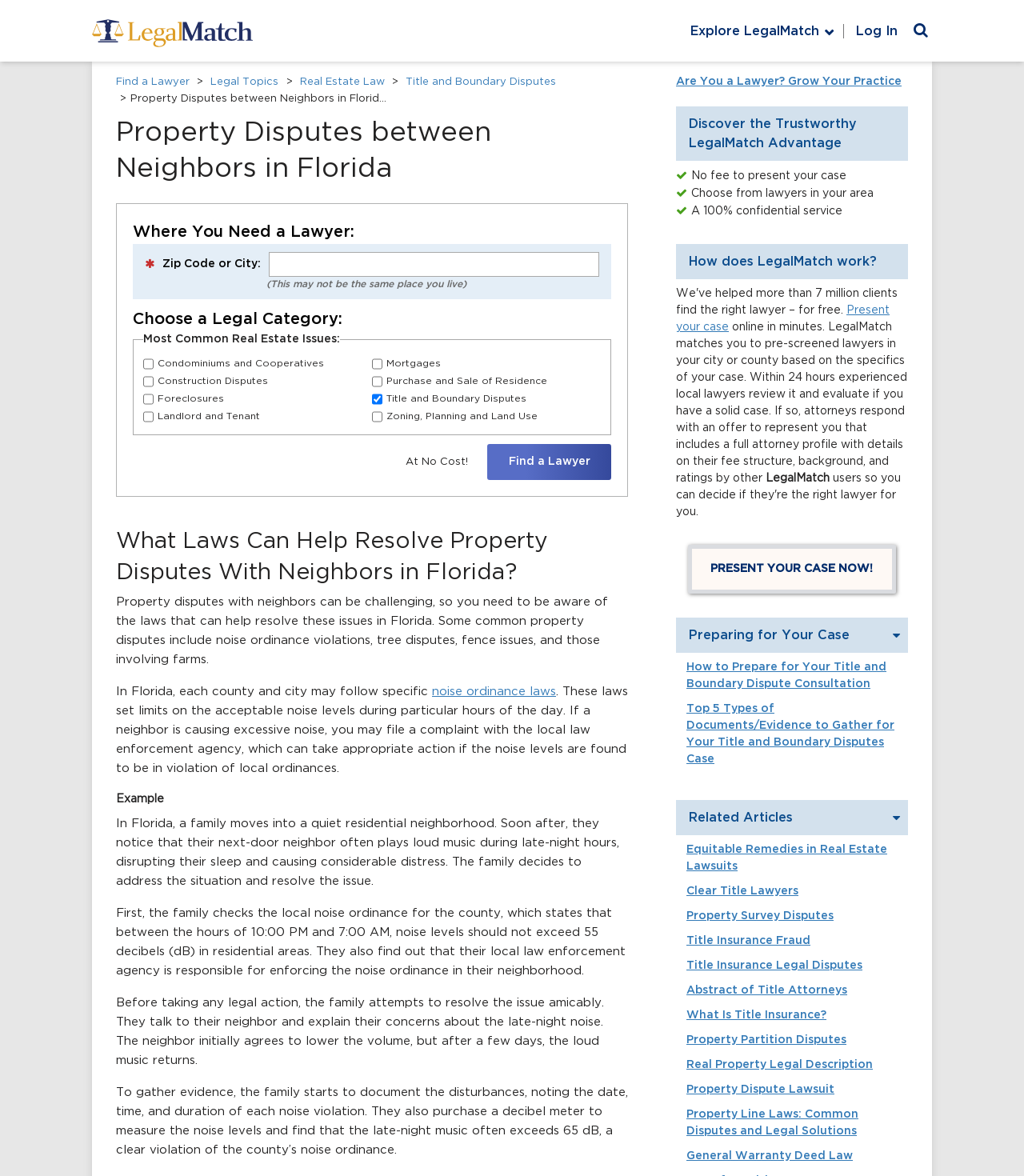What is the purpose of LegalMatch?
Based on the screenshot, answer the question with a single word or phrase.

Find a lawyer